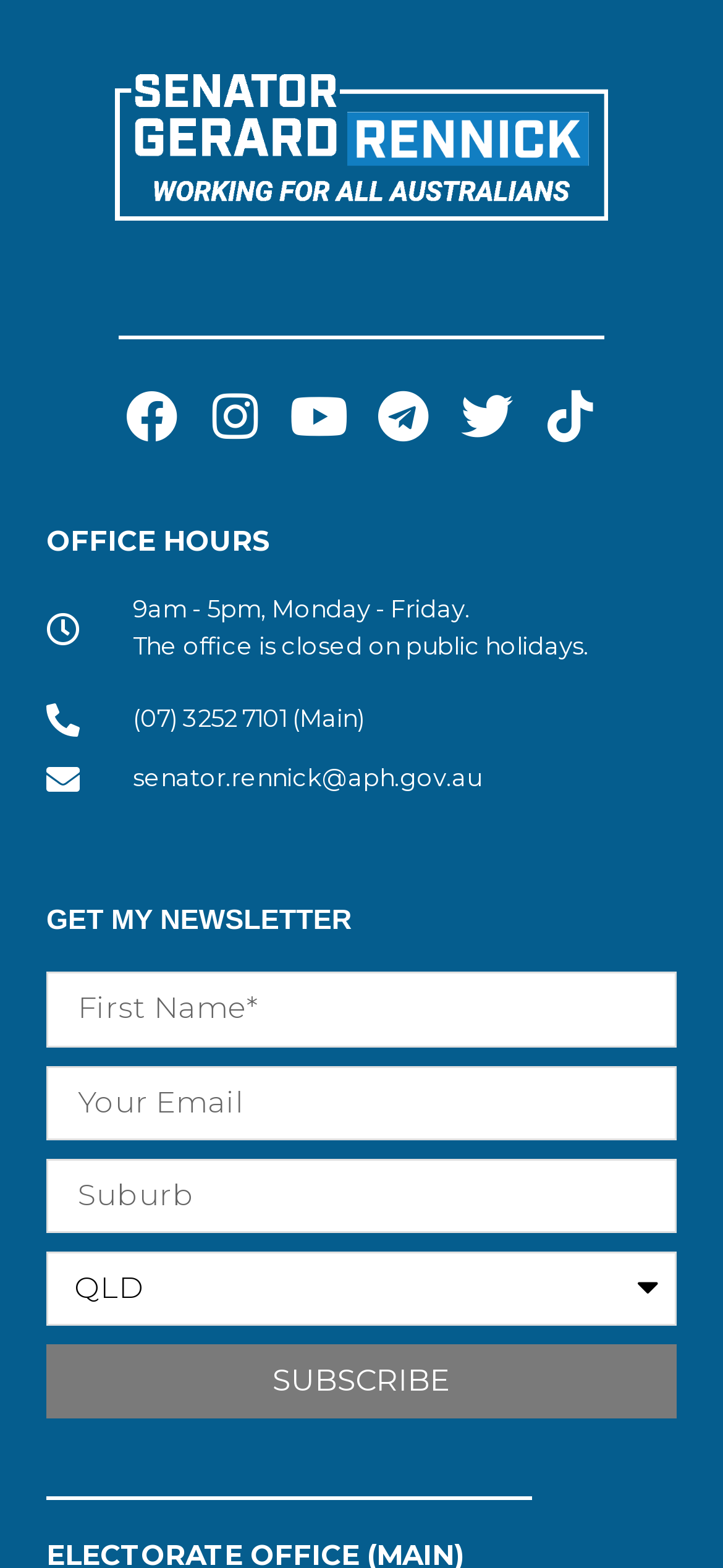Determine the bounding box coordinates for the clickable element required to fulfill the instruction: "View the image on the right side". Provide the coordinates as four float numbers between 0 and 1, i.e., [left, top, right, bottom].

None